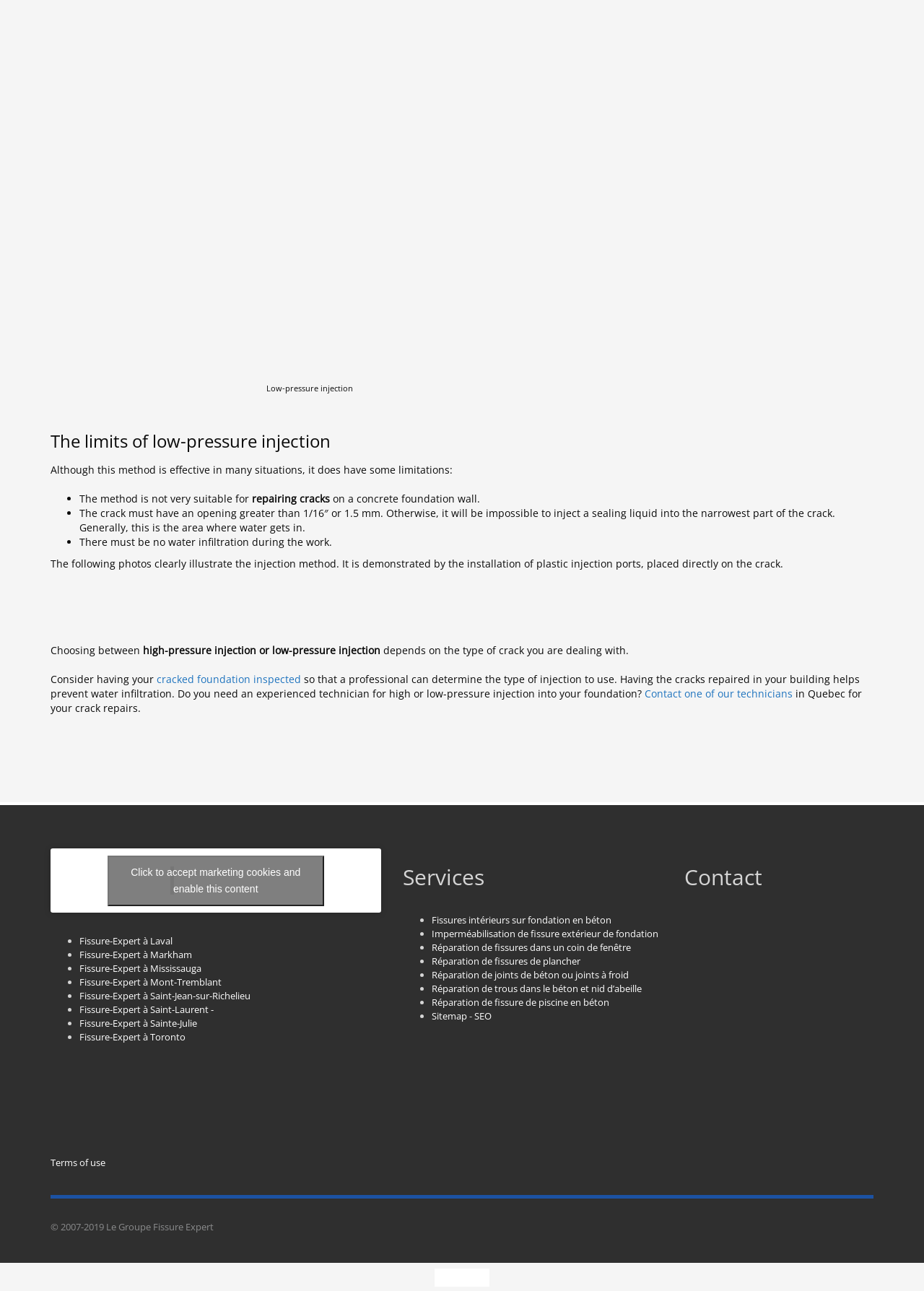Determine the bounding box coordinates of the section I need to click to execute the following instruction: "Switch to English". Provide the coordinates as four float numbers between 0 and 1, i.e., [left, top, right, bottom].

[0.47, 0.983, 0.5, 0.997]